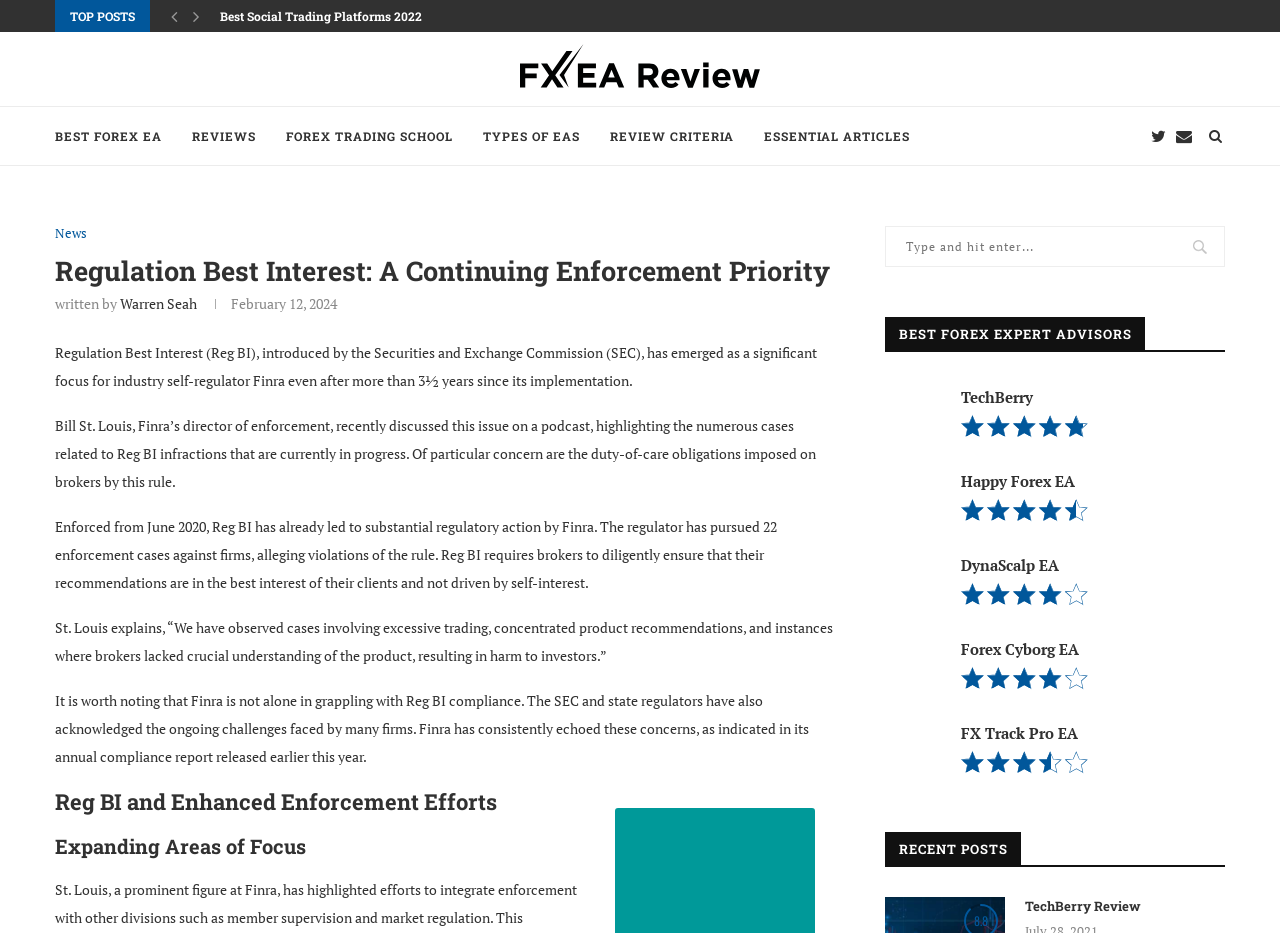What is the date of the article?
Identify the answer in the screenshot and reply with a single word or phrase.

February 12, 2024